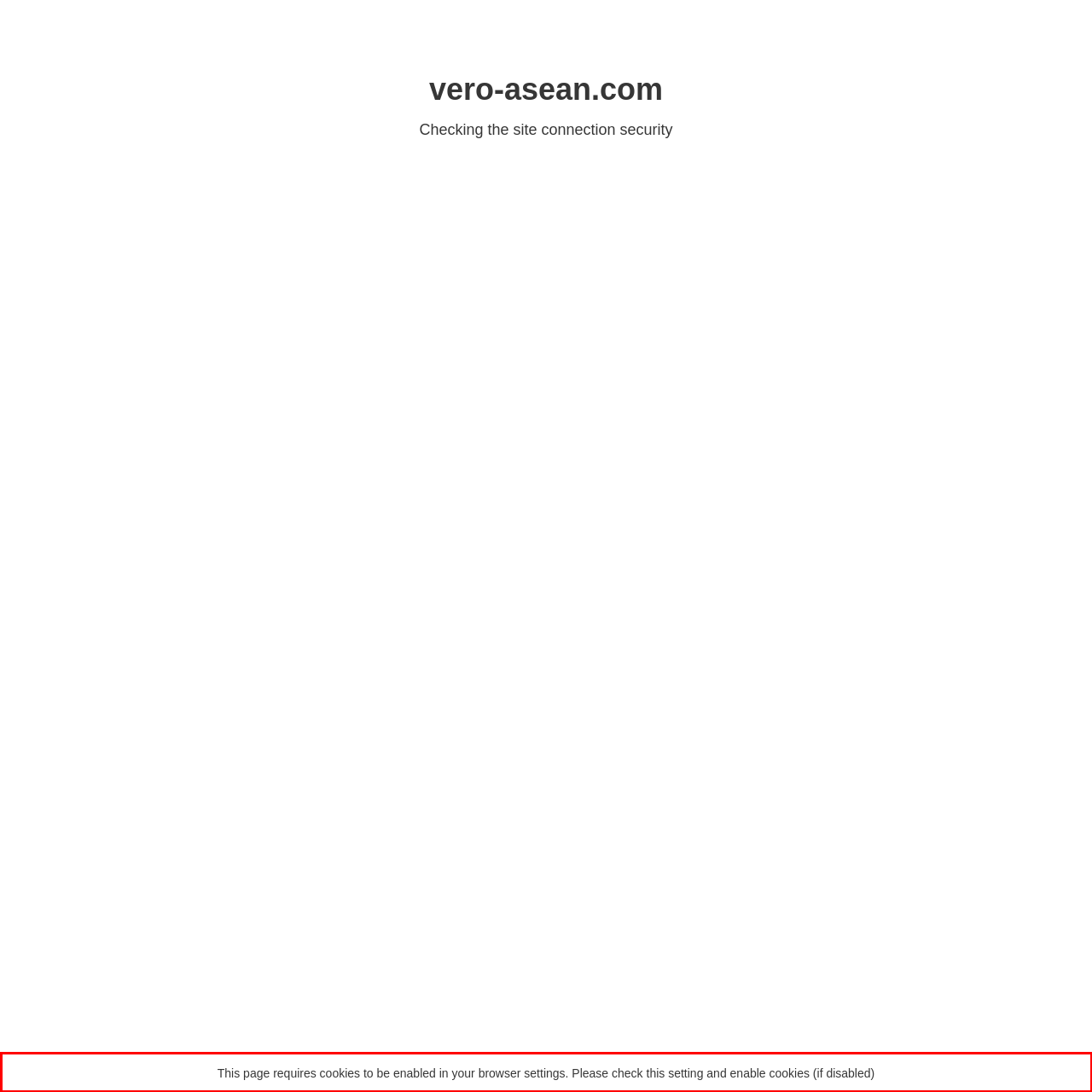Extract and provide the text found inside the red rectangle in the screenshot of the webpage.

This page requires cookies to be enabled in your browser settings. Please check this setting and enable cookies (if disabled)